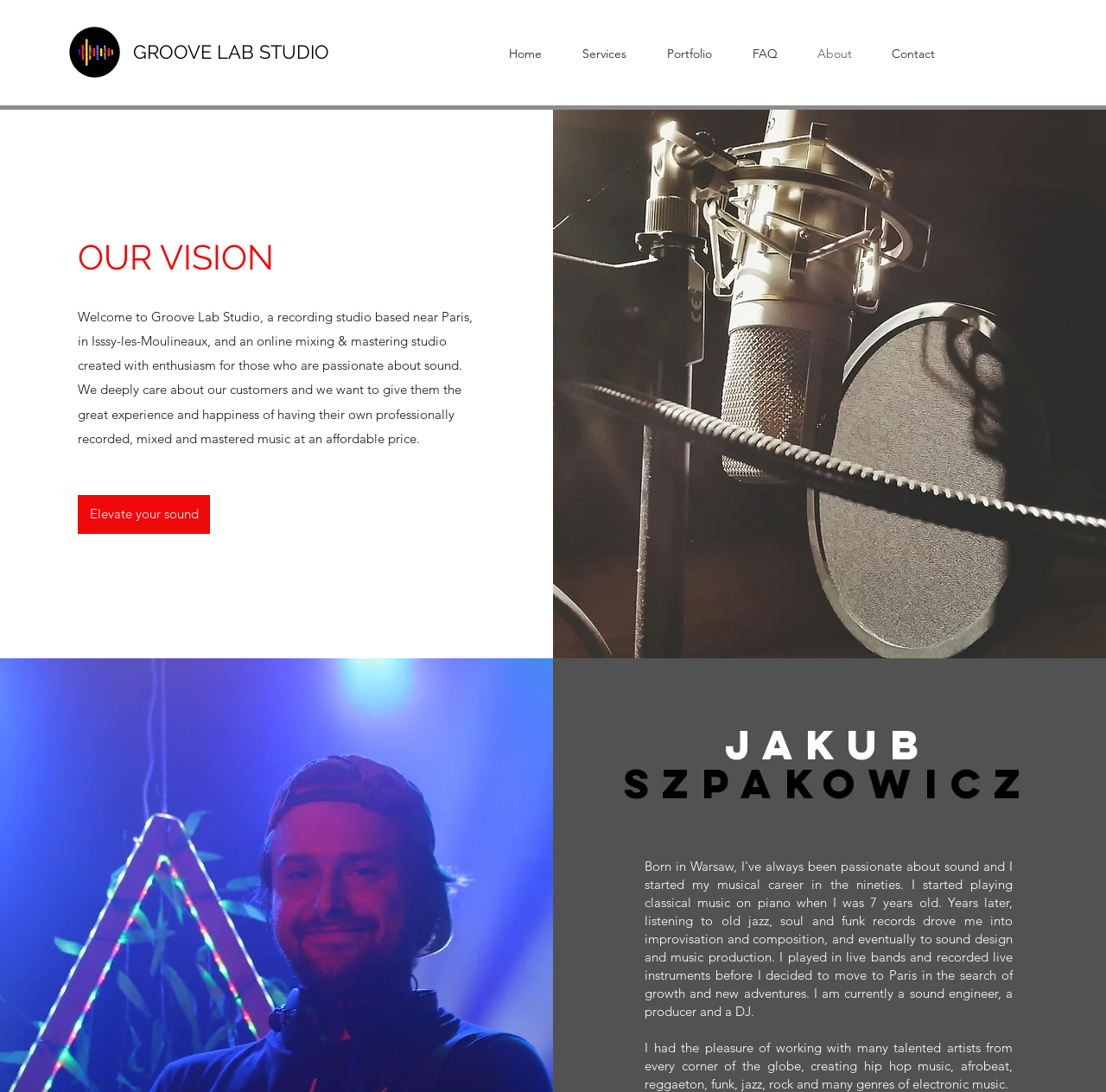Please indicate the bounding box coordinates of the element's region to be clicked to achieve the instruction: "Navigate to the Services page". Provide the coordinates as four float numbers between 0 and 1, i.e., [left, top, right, bottom].

[0.508, 0.029, 0.584, 0.069]